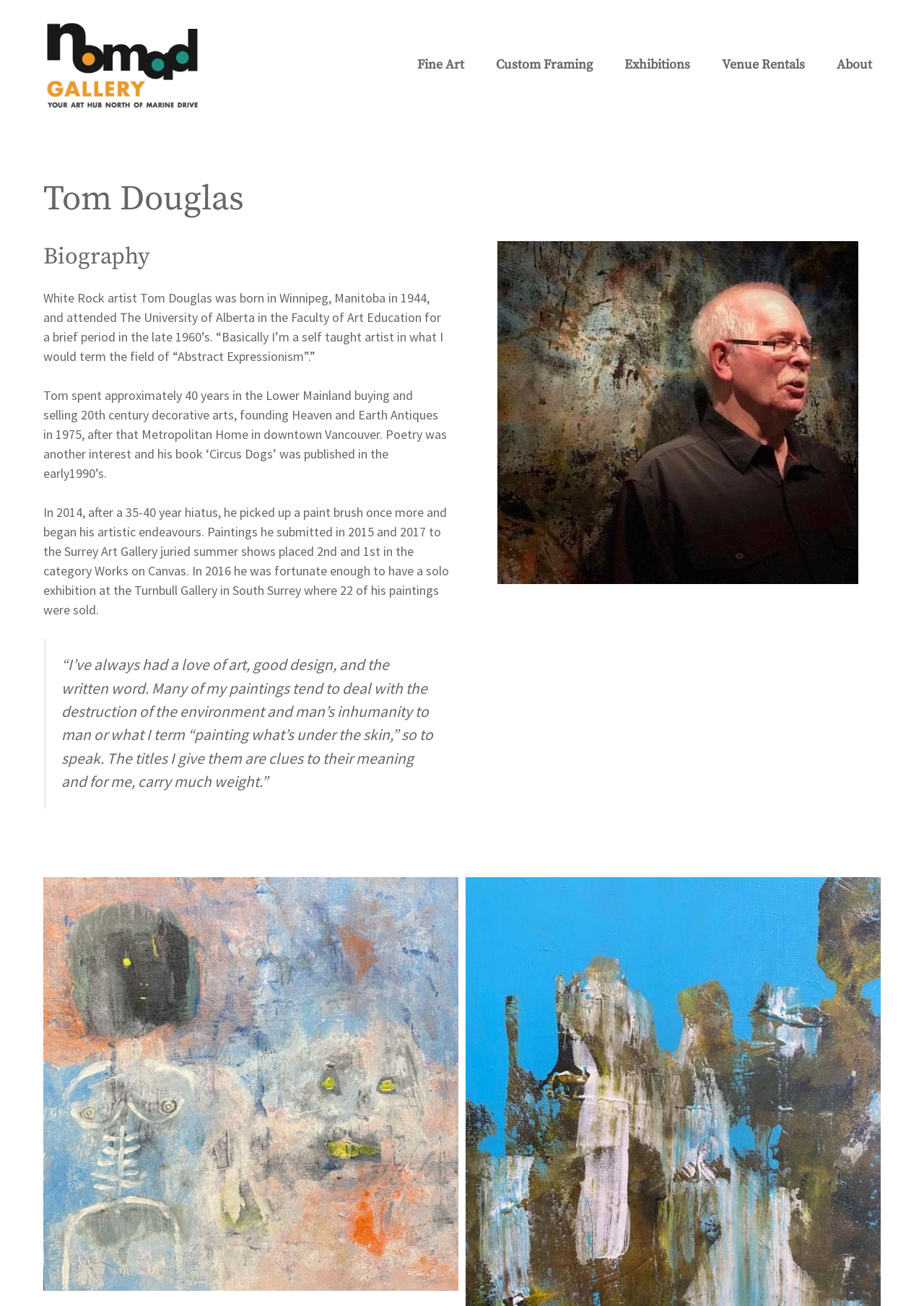Consider the image and give a detailed and elaborate answer to the question: 
What is Tom Douglas' profession?

Based on the biography section, it is mentioned that Tom Douglas is a self-taught artist in the field of Abstract Expressionism.